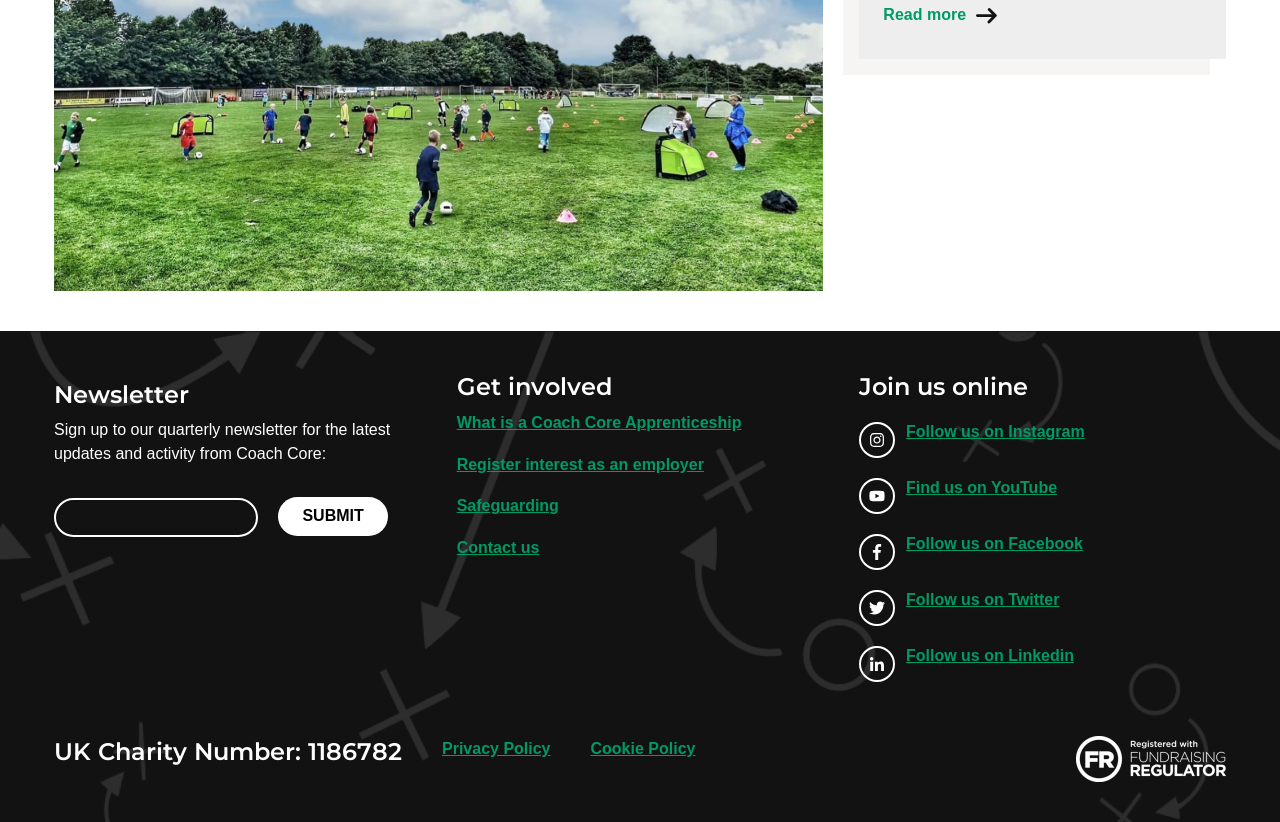Identify the bounding box coordinates of the element to click to follow this instruction: 'Submit the form'. Ensure the coordinates are four float values between 0 and 1, provided as [left, top, right, bottom].

[0.218, 0.605, 0.303, 0.652]